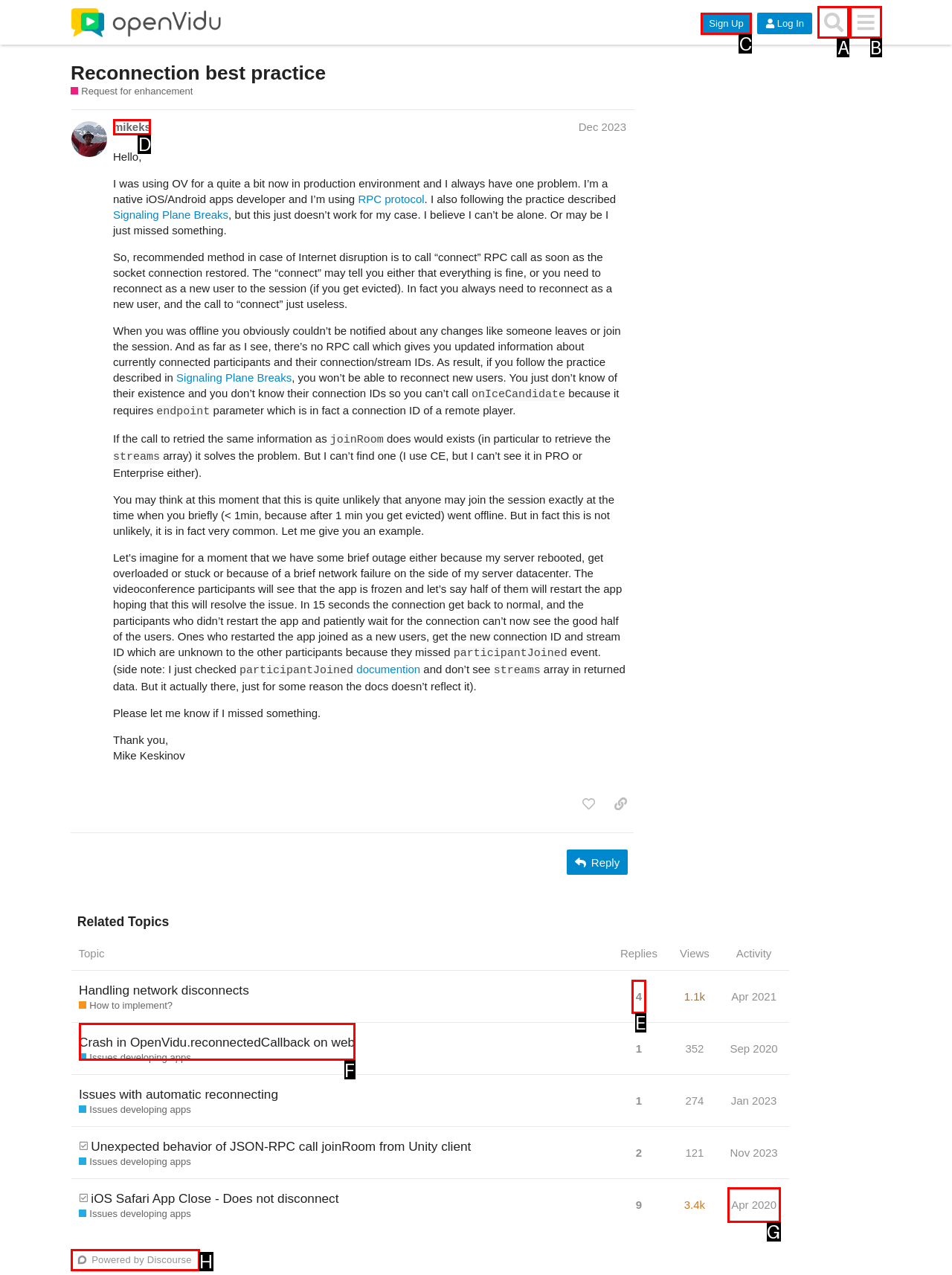Select the appropriate HTML element to click on to finish the task: Search.
Answer with the letter corresponding to the selected option.

A